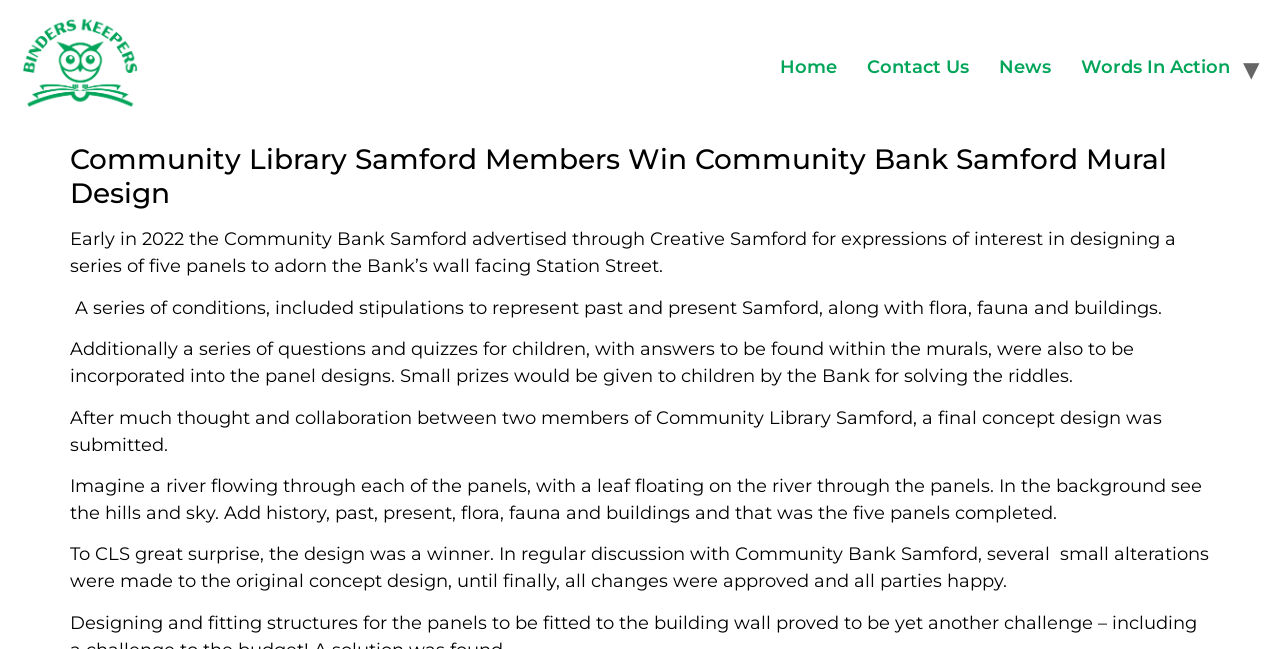What was the purpose of the quizzes in the mural design?
Give a one-word or short phrase answer based on the image.

For children to solve and win prizes